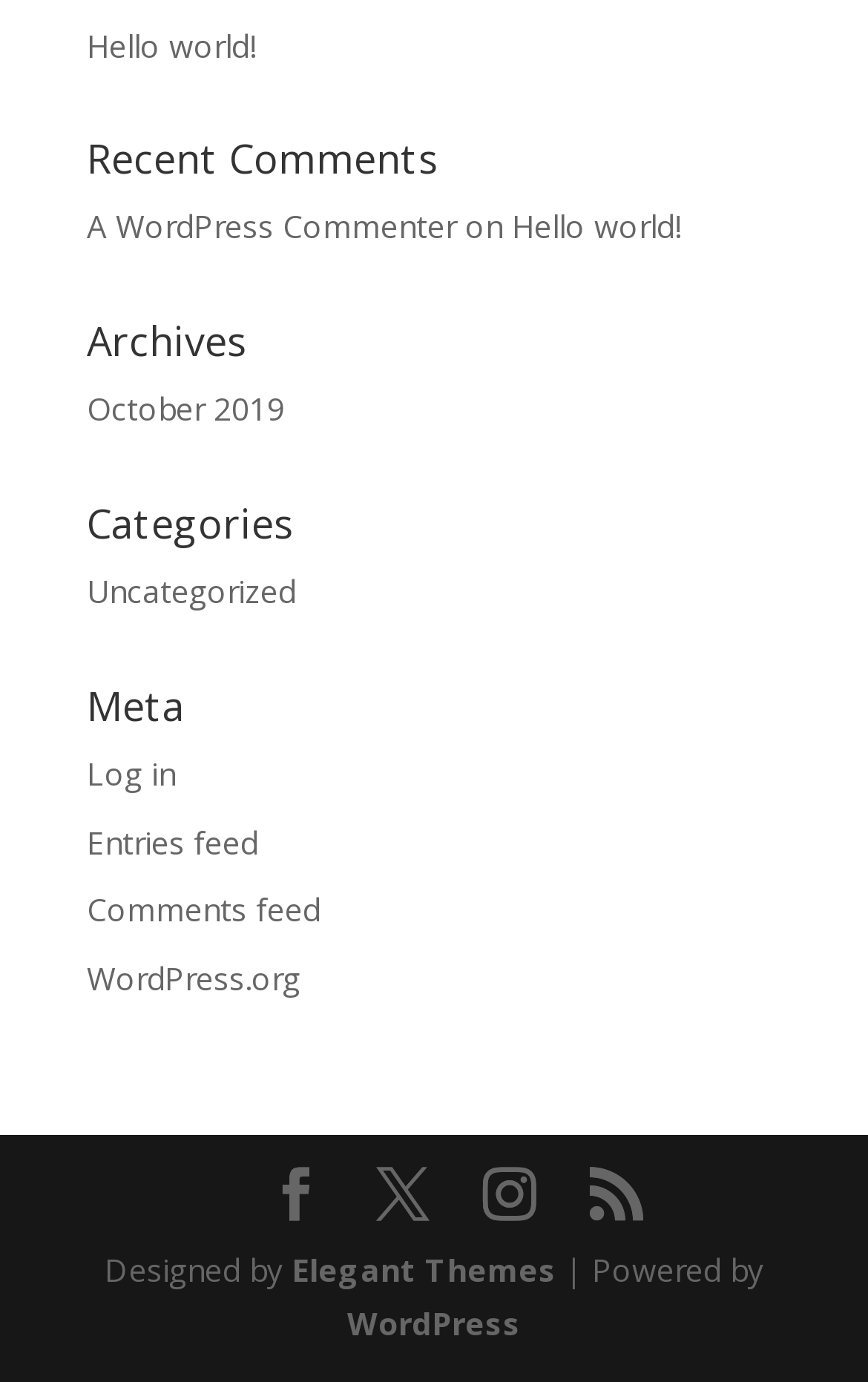For the following element description, predict the bounding box coordinates in the format (top-left x, top-left y, bottom-right x, bottom-right y). All values should be floating point numbers between 0 and 1. Description: Instagram

[0.556, 0.845, 0.618, 0.885]